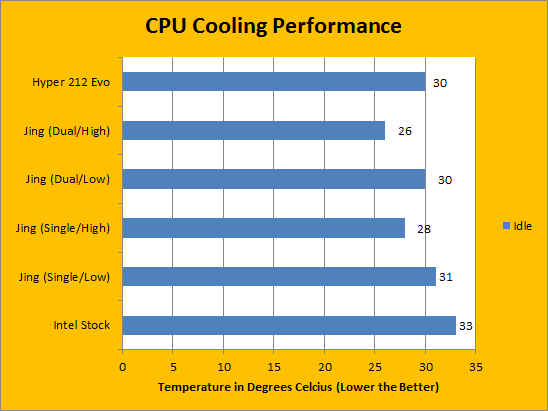Craft a descriptive caption that covers all aspects of the image.

The image presents a bar graph titled "CPU Cooling Performance," which visually compares the cooling efficiency of different CPU coolers measured in degrees Celsius. The performance results indicate that the "Cooler Master Hyper 212 Evo" offers the best cooling with an idle temperature of 30°C, followed closely by the "Jing" cooler in various configurations—26°C for Dual/High, and consistent temperatures of 30°C and 28°C for other configurations. In contrast, the "Intel Stock" cooler shows the highest temperature at 33°C. The graph effectively communicates the data with a bright yellow background, facilitating easy reading of the temperature metrics and emphasizing that lower temperatures are preferable for optimal CPU cooling.